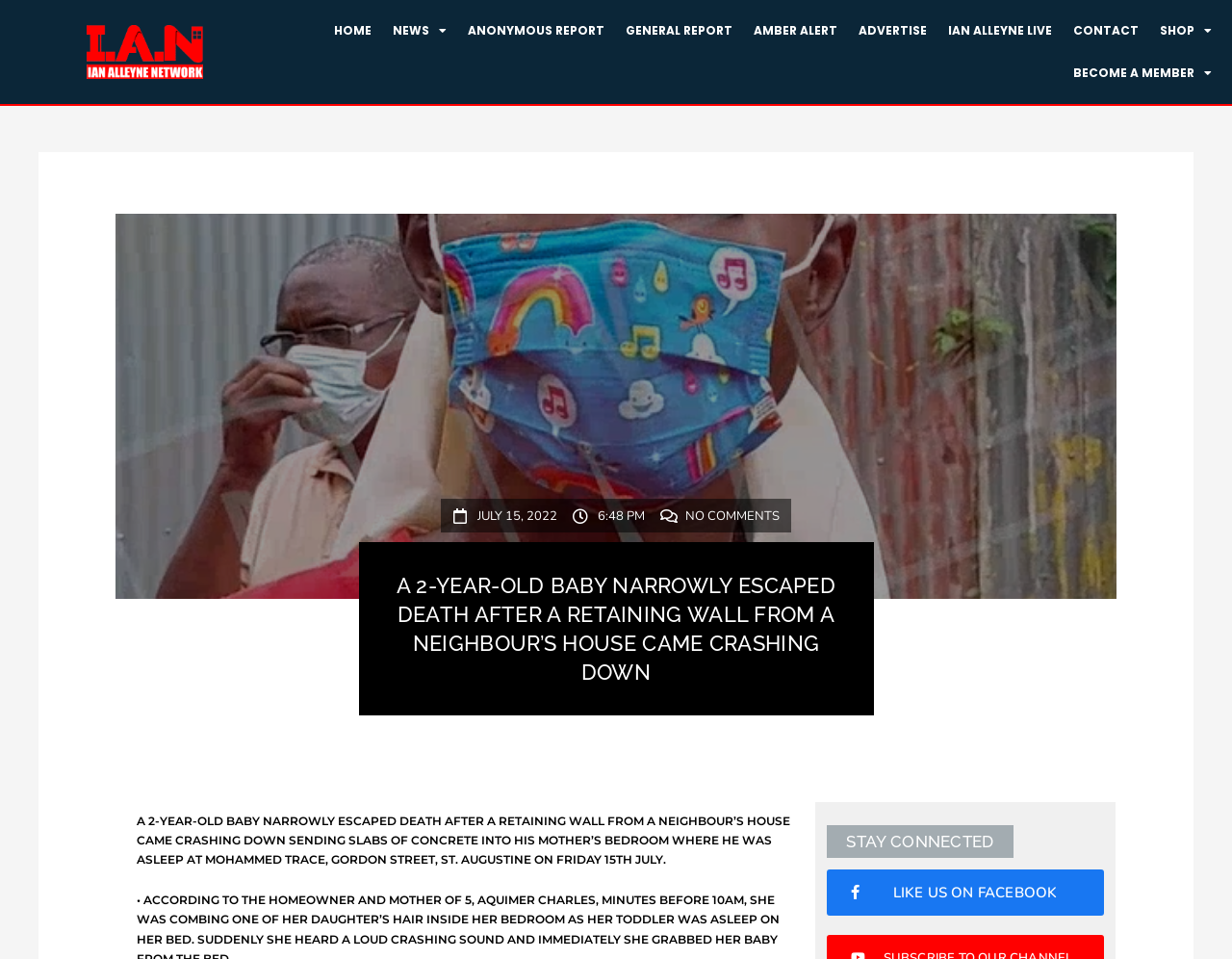Reply to the question with a single word or phrase:
What is the date of the article?

JULY 15, 2022